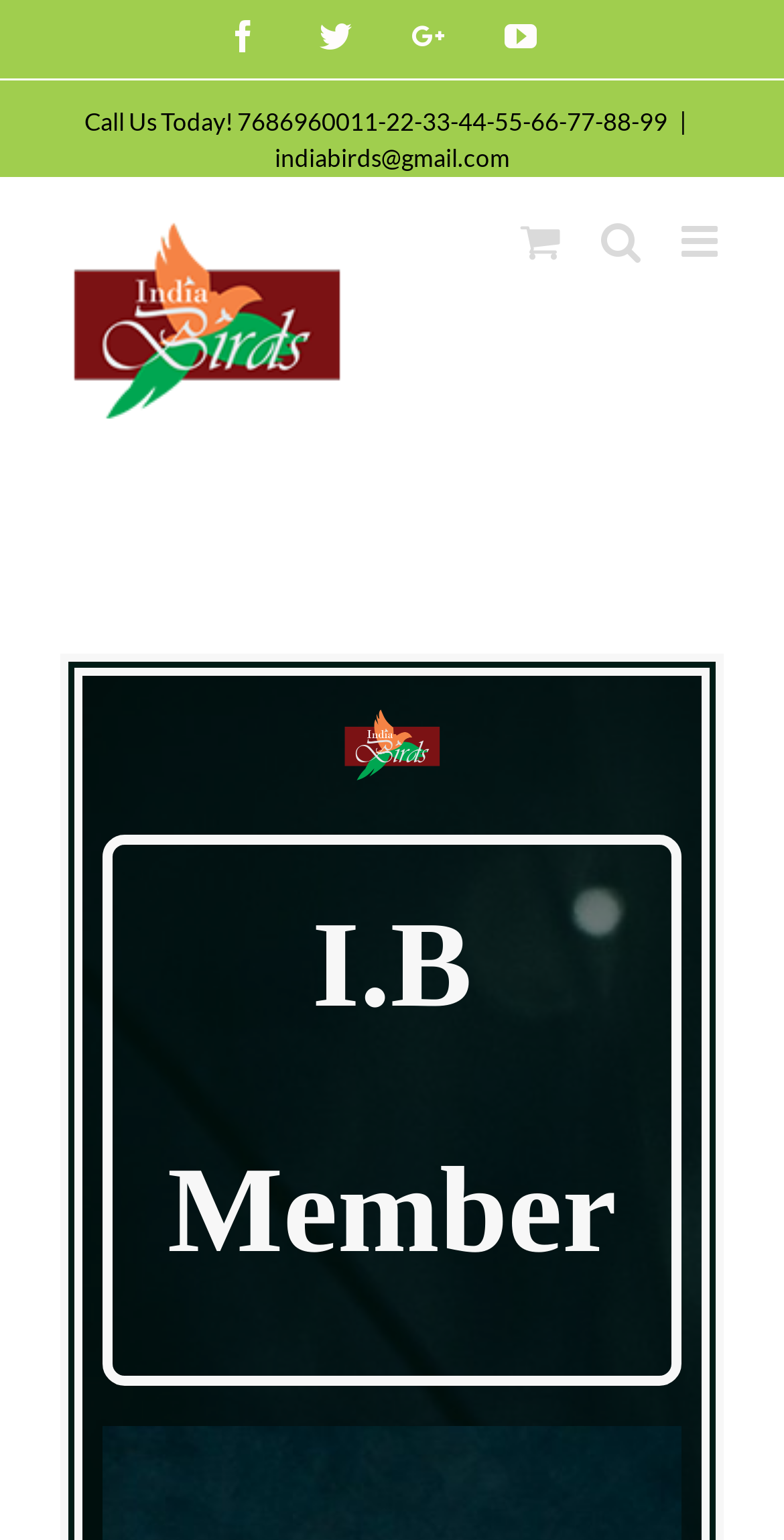What is the email address to contact? Examine the screenshot and reply using just one word or a brief phrase.

indiabirds@gmail.com